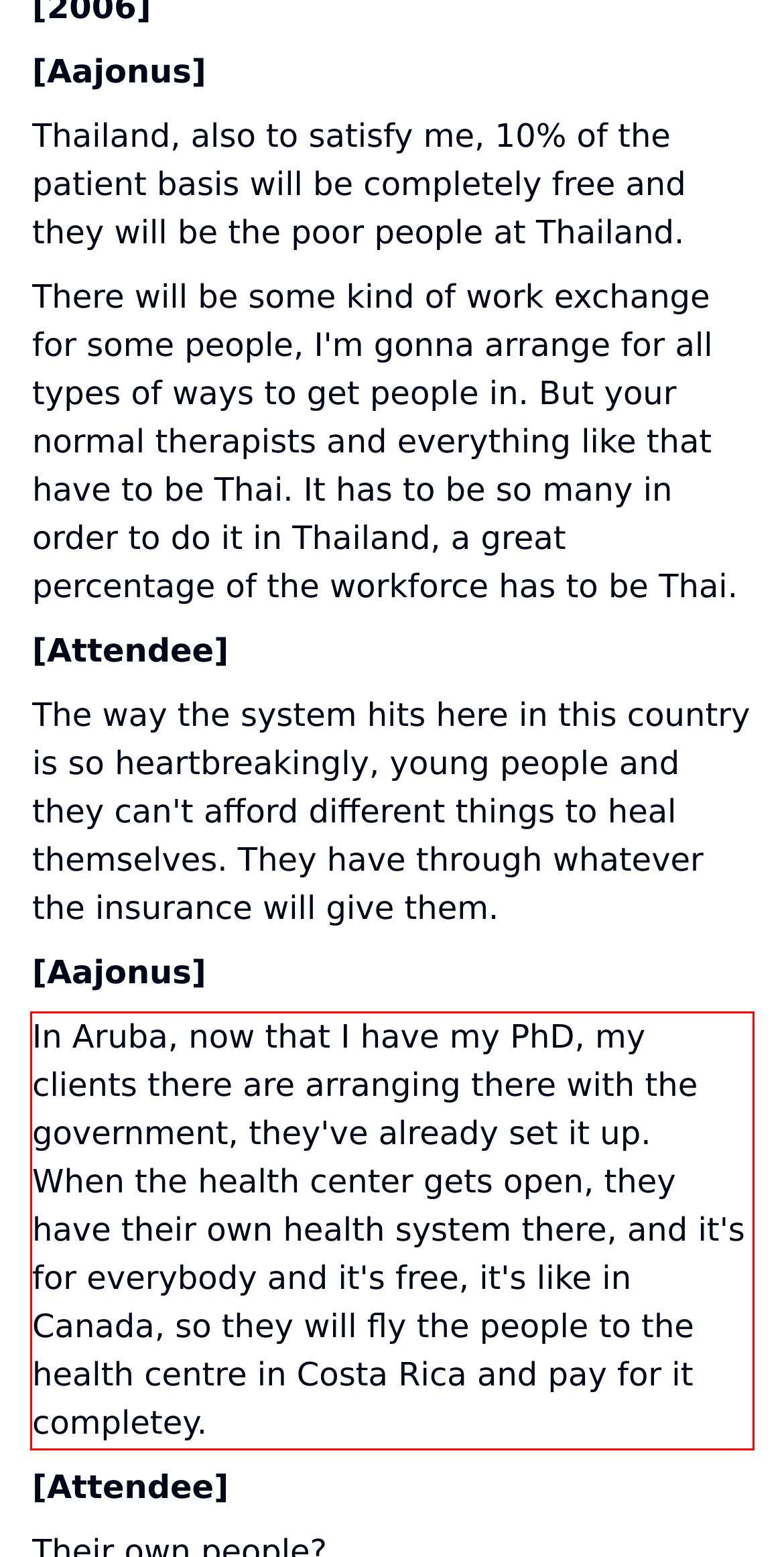Look at the provided screenshot of the webpage and perform OCR on the text within the red bounding box.

In Aruba, now that I have my PhD, my clients there are arranging there with the government, they've already set it up. When the health center gets open, they have their own health system there, and it's for everybody and it's free, it's like in Canada, so they will fly the people to the health centre in Costa Rica and pay for it completey.